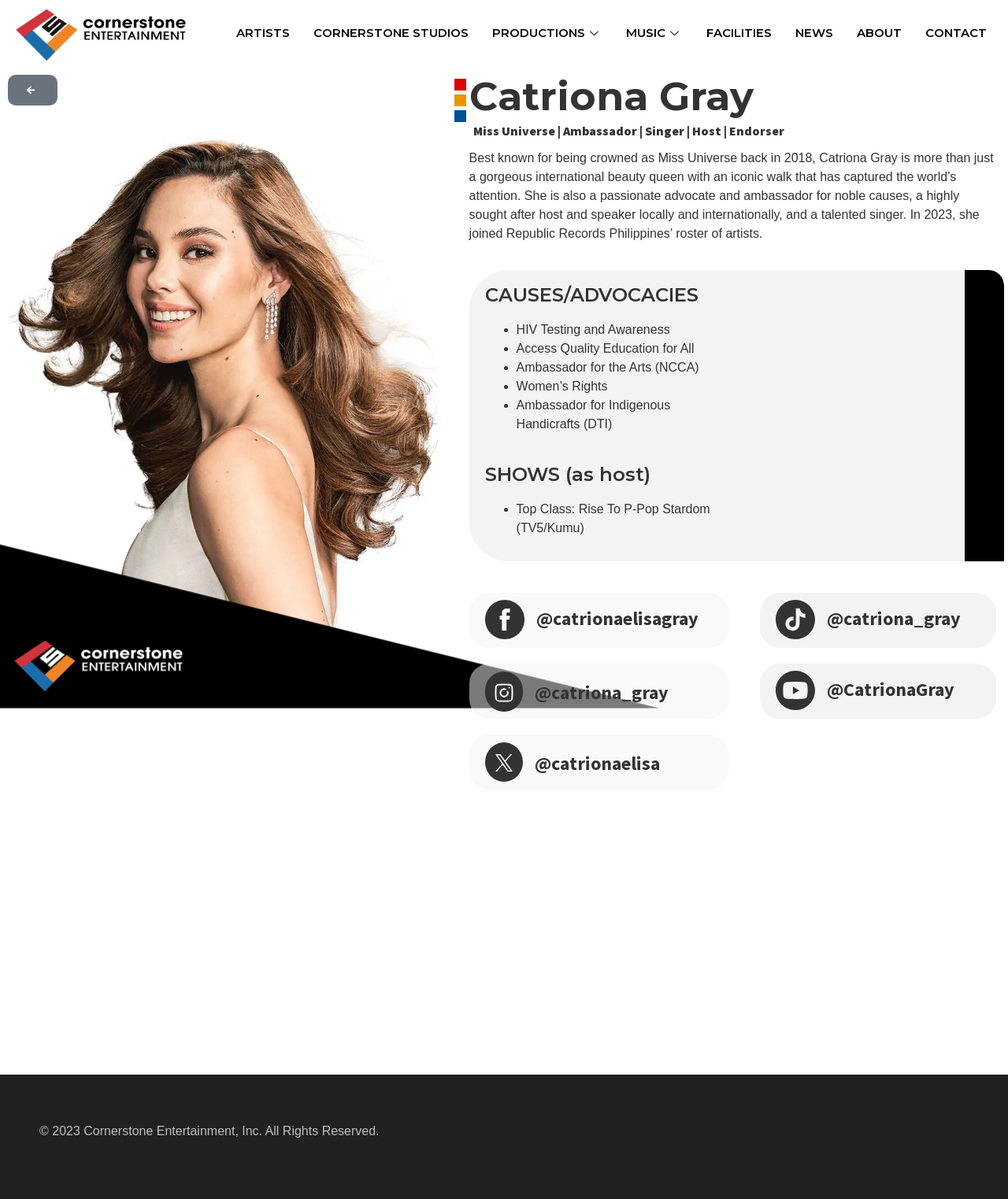Show the bounding box coordinates of the element that should be clicked to complete the task: "Click on the ARTISTS link".

[0.222, 0.008, 0.299, 0.048]